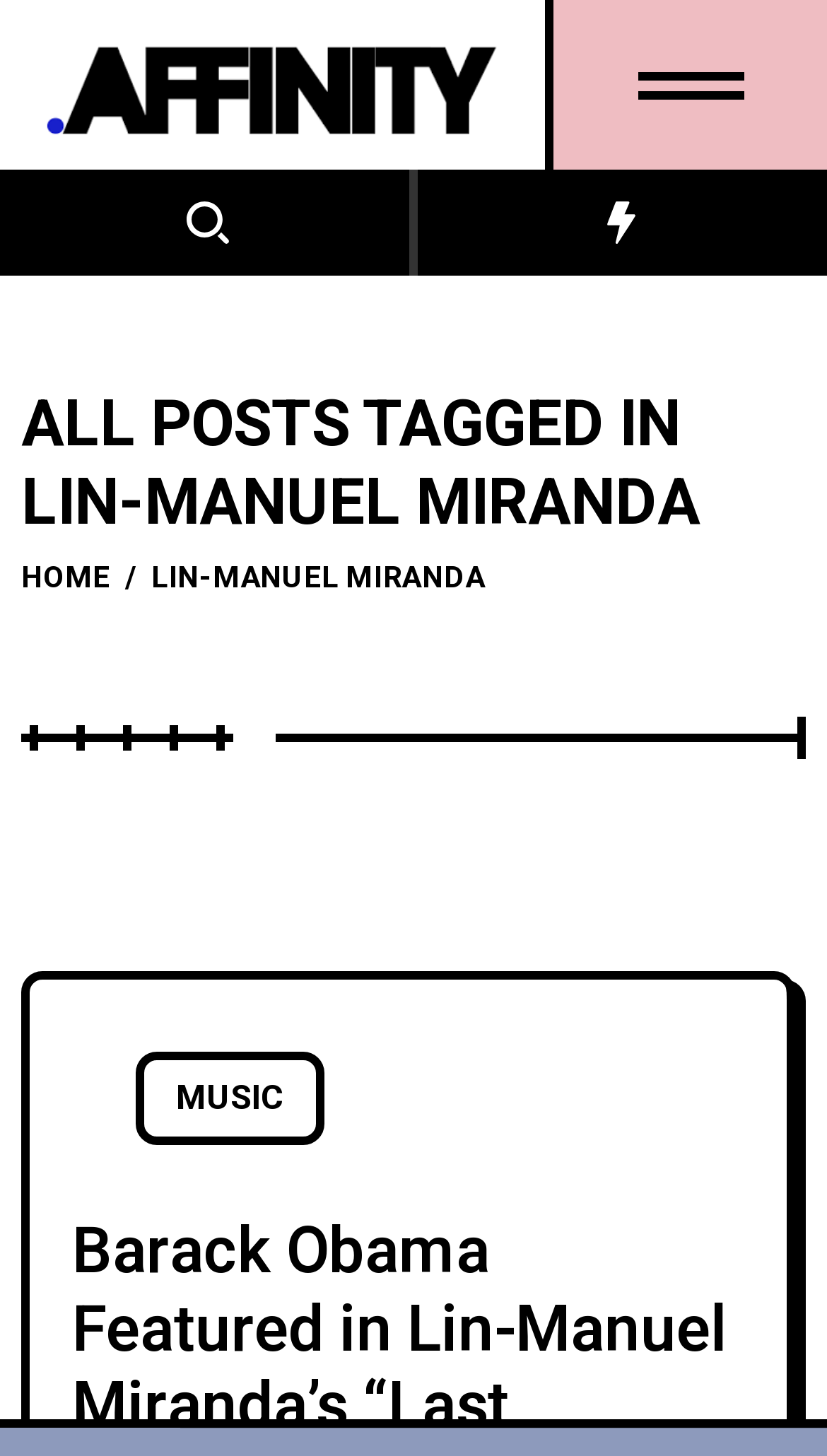Determine the bounding box for the UI element that matches this description: "Home".

[0.026, 0.381, 0.133, 0.412]